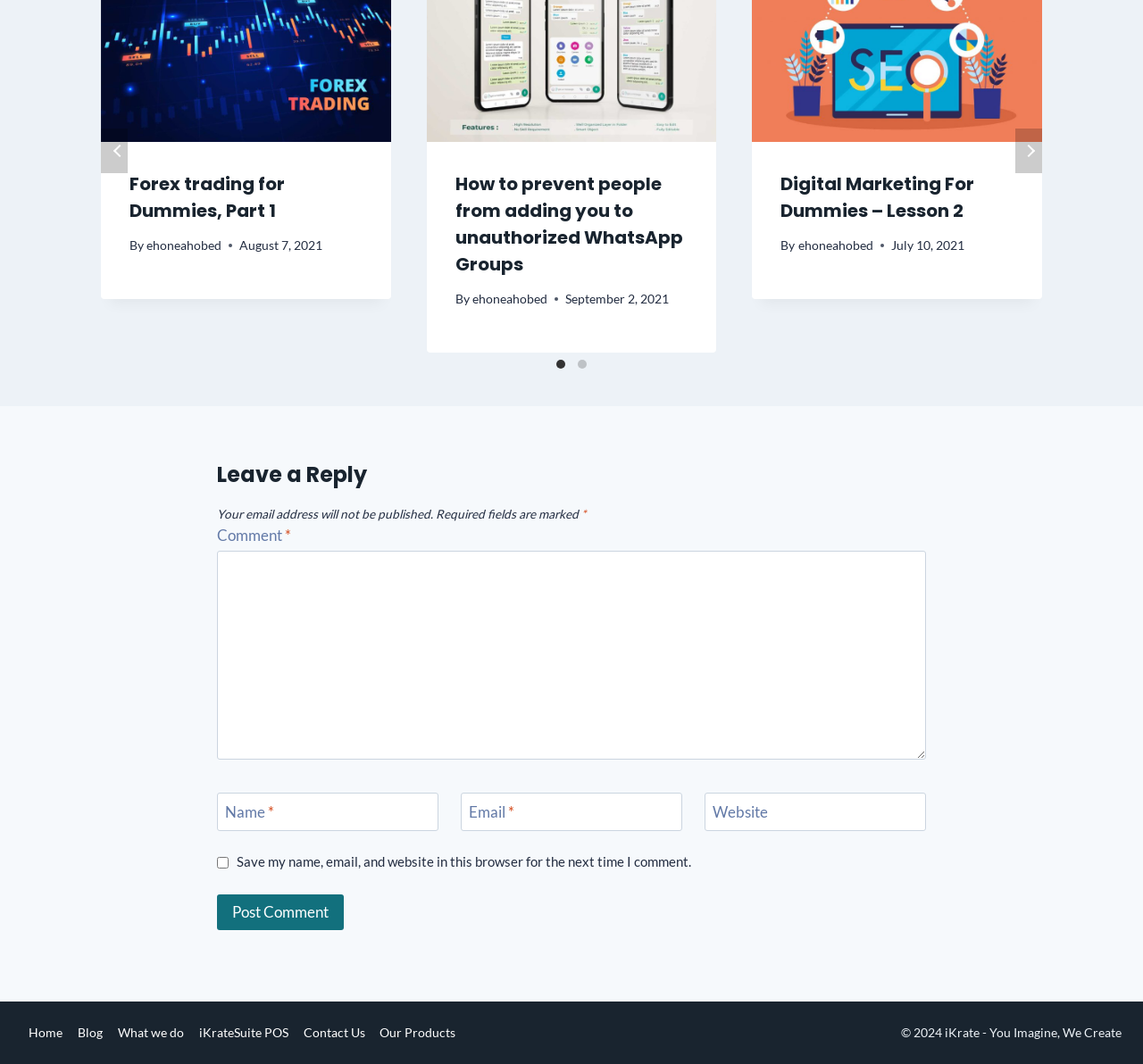What is the name of the company mentioned in the footer?
Refer to the image and give a detailed answer to the question.

The name of the company mentioned in the footer can be found in the copyright notice, which is '© 2024 iKrate - You Imagine, We Create'. This suggests that the webpage is owned or operated by iKrate.